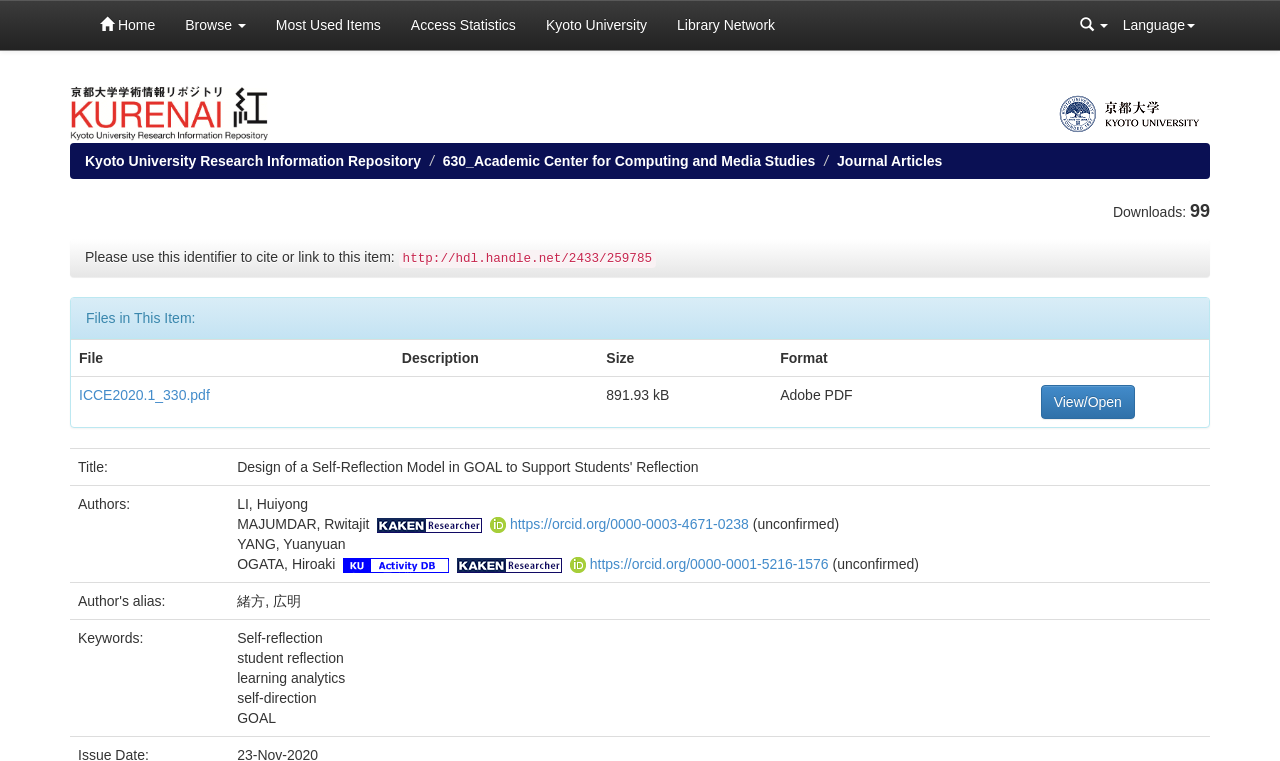Answer this question in one word or a short phrase: What is the title of this article?

Design of a Self-Reflection Model in GOAL to Support Students' Reflection